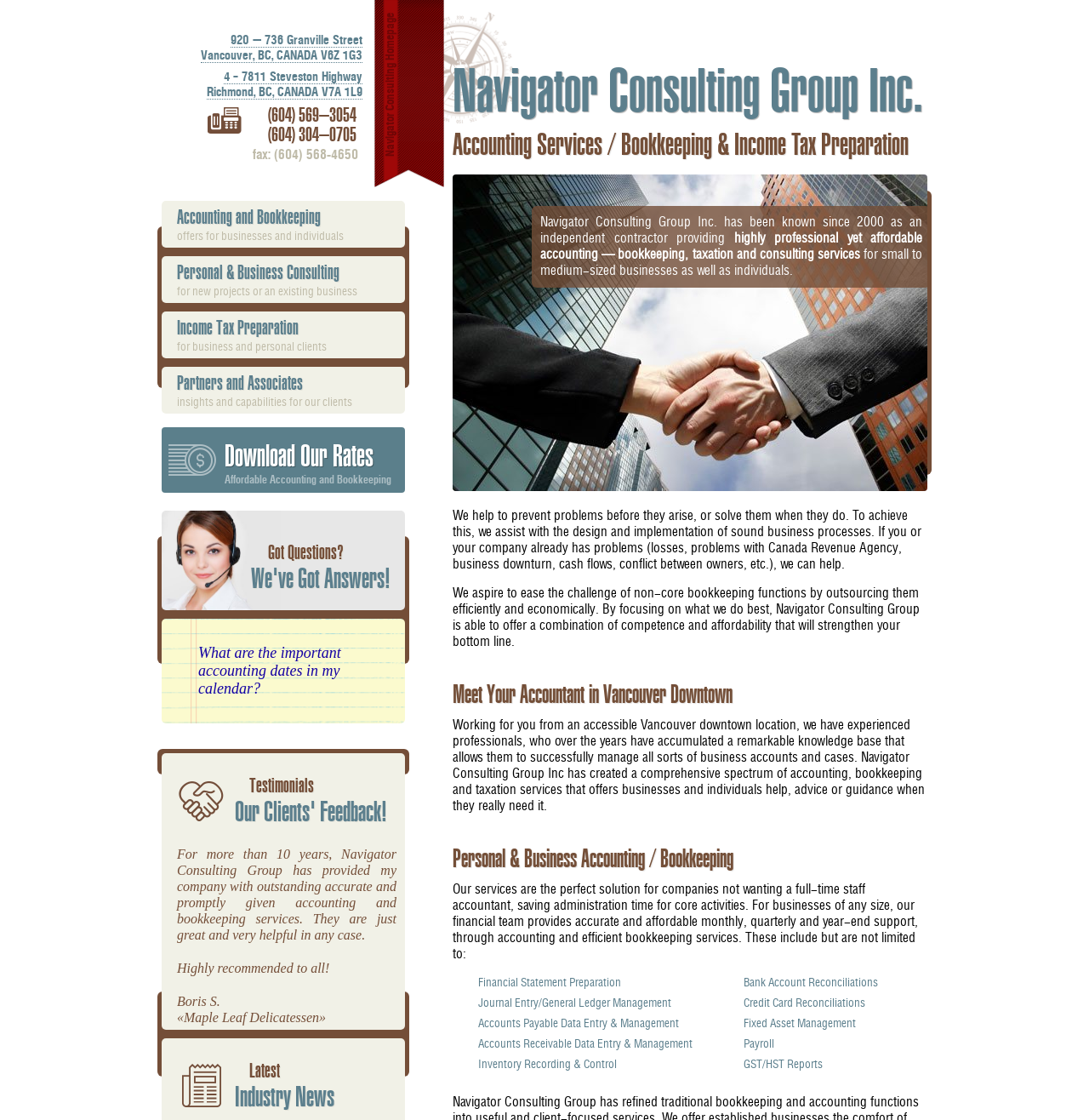Please indicate the bounding box coordinates of the element's region to be clicked to achieve the instruction: "Navigate to the 'Home' page". Provide the coordinates as four float numbers between 0 and 1, i.e., [left, top, right, bottom].

None